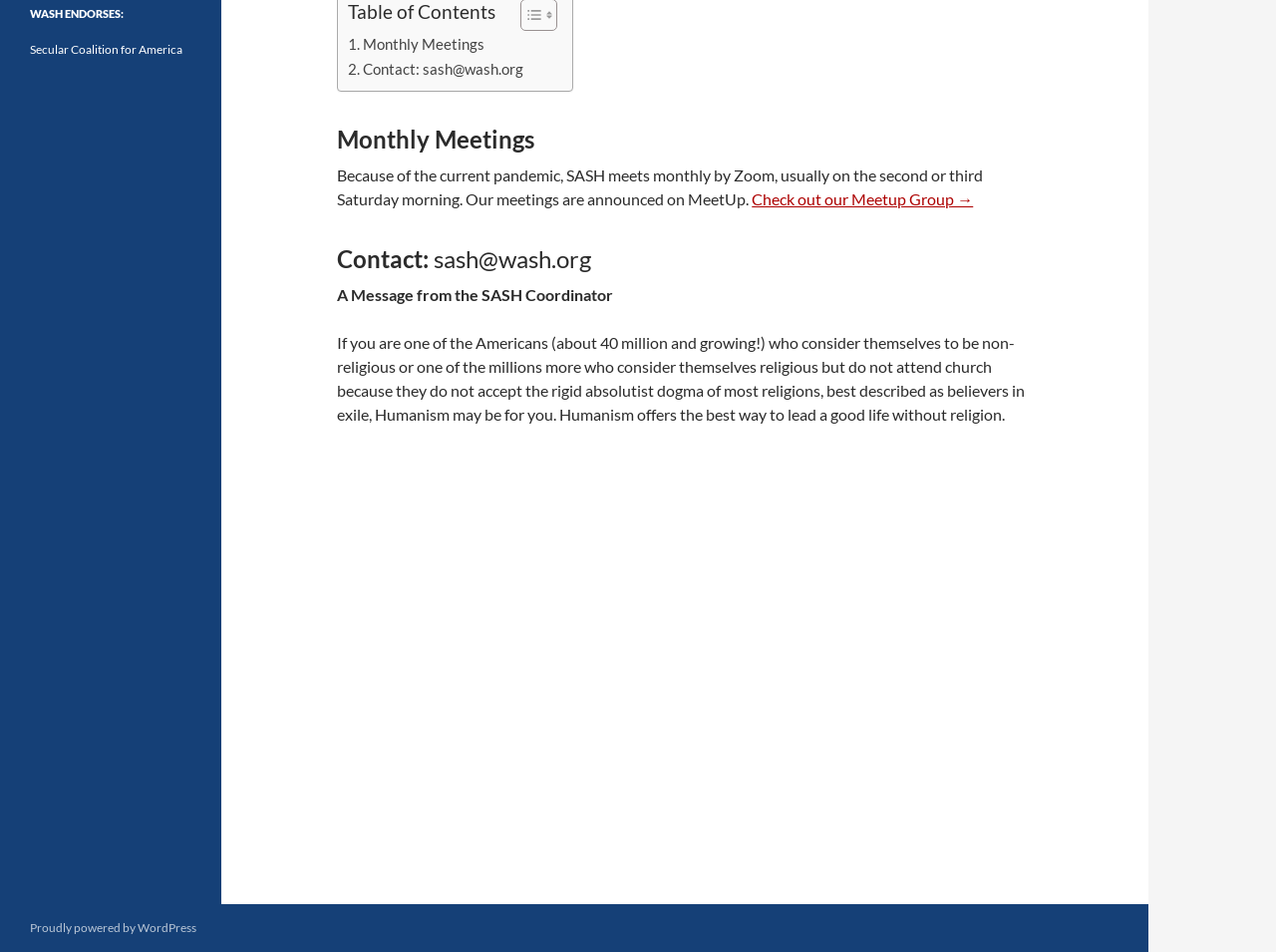Locate the bounding box of the UI element with the following description: "Monthly Meetings".

[0.273, 0.034, 0.38, 0.059]